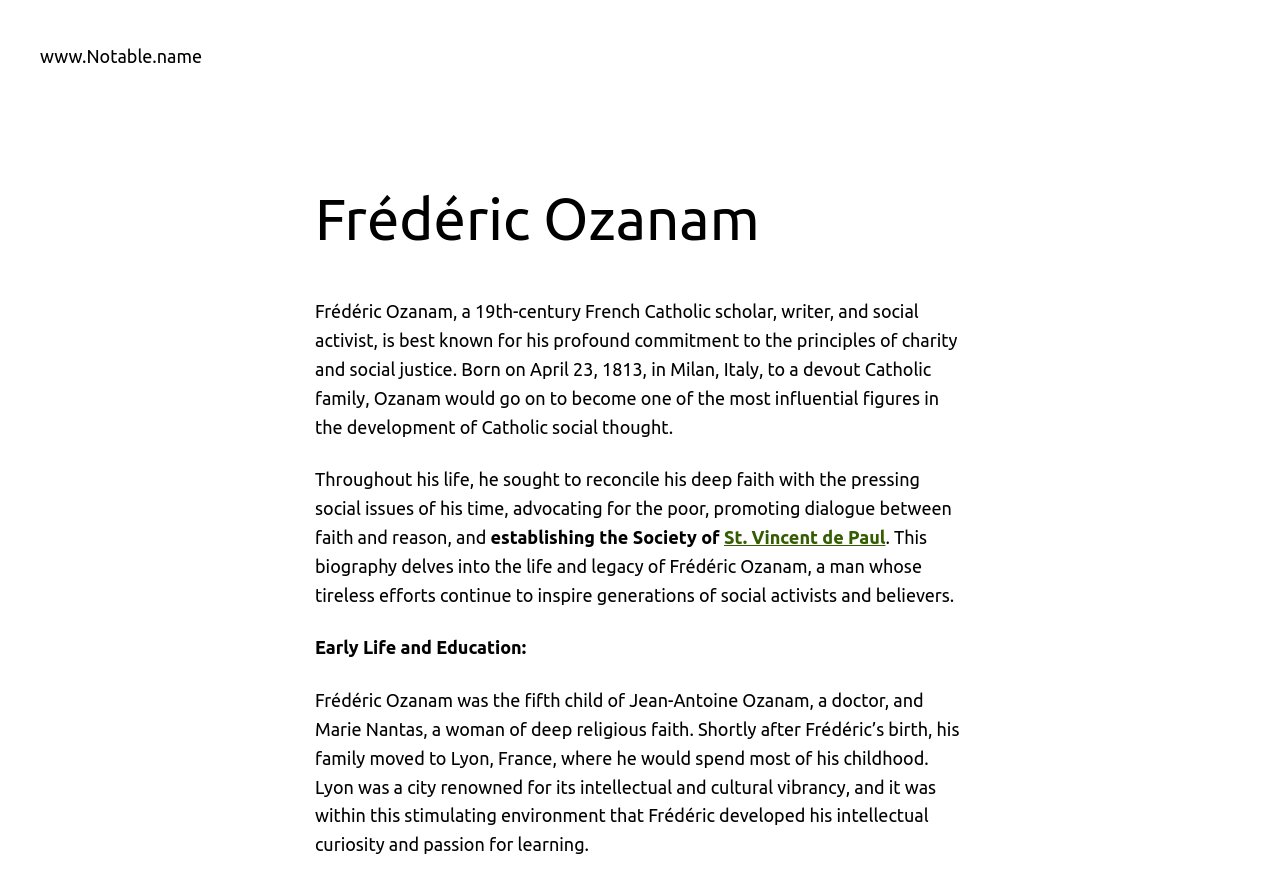Provide a thorough description of the webpage you see.

The webpage is a biography of Frédéric Ozanam, a 19th-century French Catholic scholar, writer, and social activist. At the top left of the page, there is a link to the website "www.Notable.name". Below this link, a large heading "Frédéric Ozanam" is centered on the page. 

Under the heading, there is a paragraph of text that provides an overview of Ozanam's life and commitment to charity and social justice. This paragraph is followed by another paragraph that describes Ozanam's efforts to reconcile his faith with social issues and his establishment of the Society of St. Vincent de Paul. 

The link to "St. Vincent de Paul" is positioned to the right of the text "establishing the Society of". Below these paragraphs, there is a concluding sentence that summarizes Ozanam's legacy. 

Further down the page, a subheading "Early Life and Education:" is located, followed by a paragraph that describes Ozanam's childhood, family, and upbringing in Lyon, France. This paragraph takes up most of the lower half of the page.